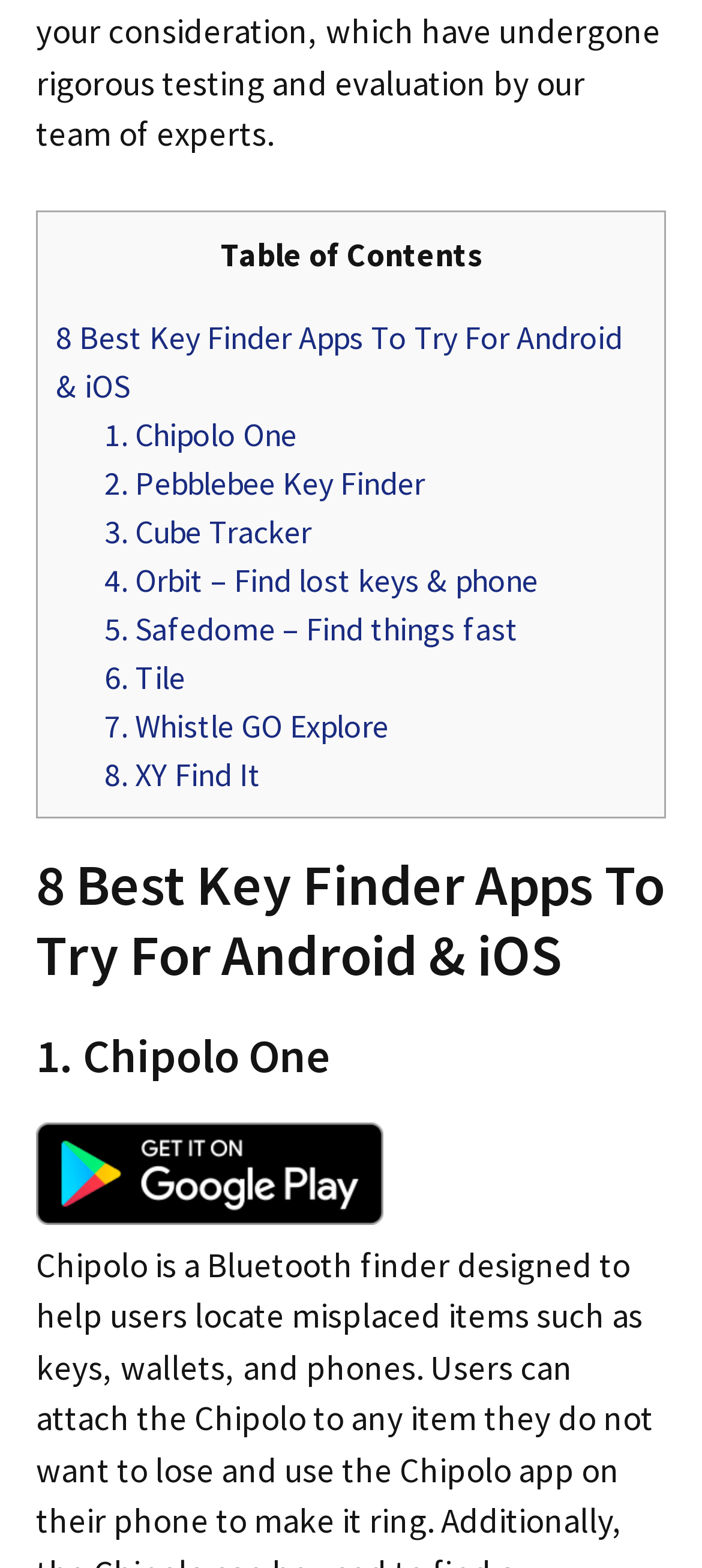Please find the bounding box for the UI element described by: "2. Pebblebee Key Finder".

[0.149, 0.295, 0.605, 0.321]